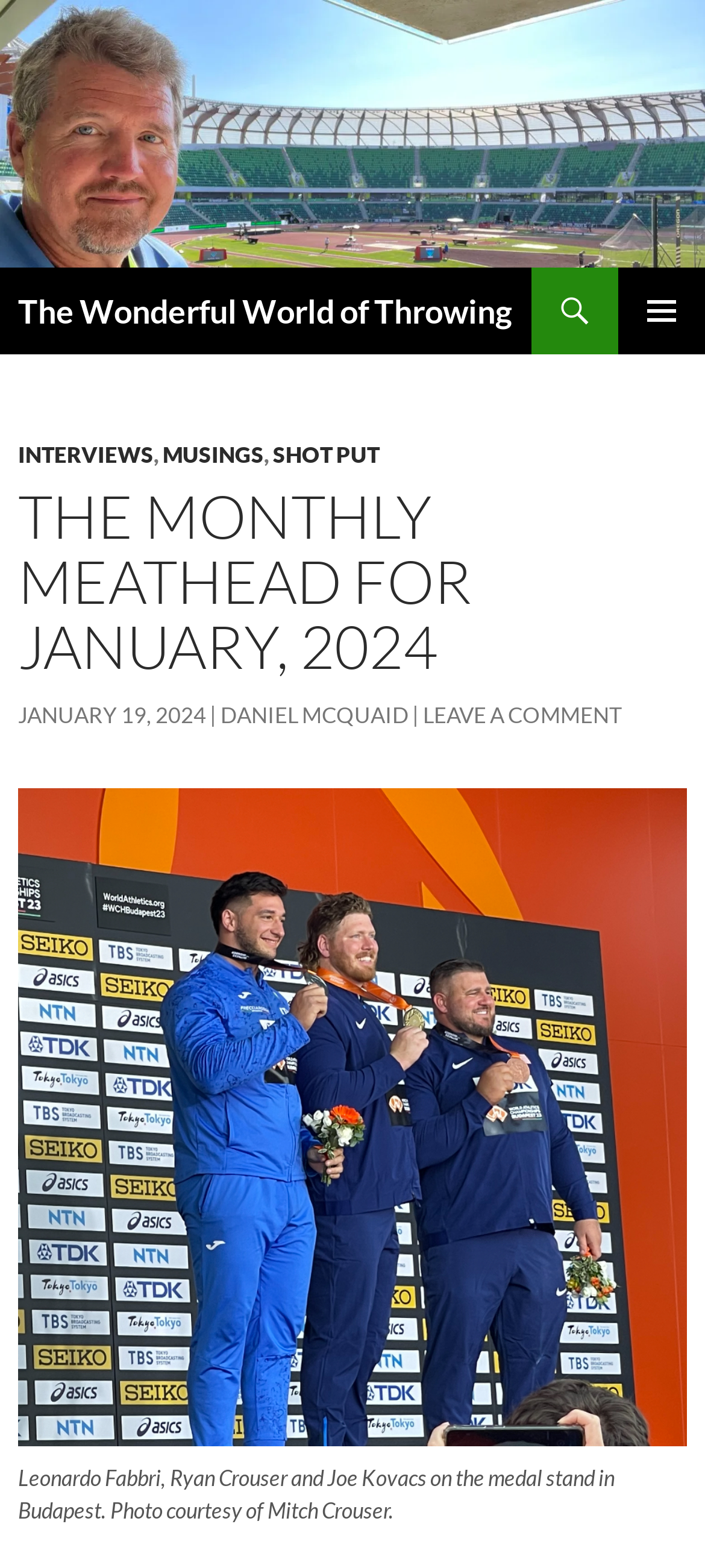What is the topic of the current article?
Respond to the question with a single word or phrase according to the image.

The Monthly Meathead for January, 2024